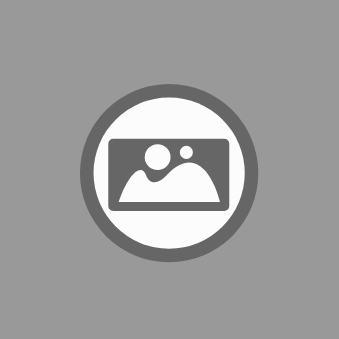What is the context in which this graphic is used?
Please answer the question as detailed as possible based on the image.

The caption explains that this kind of graphic is often employed in digital interfaces, such as galleries or resource platforms, where users expect images but where no specific content is currently available.